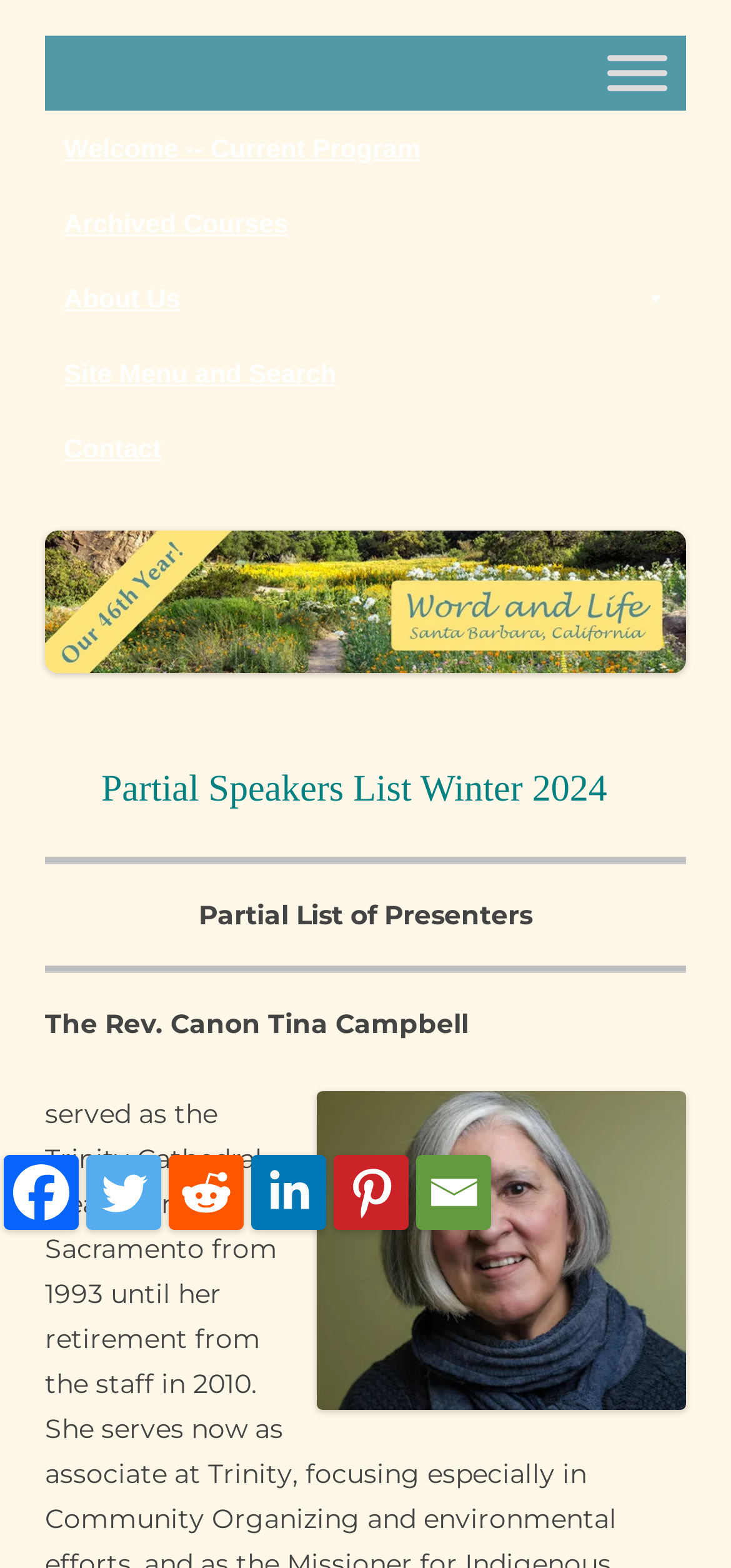Review the image closely and give a comprehensive answer to the question: What is the topic of the current program?

I inferred this answer by looking at the heading 'Partial Speakers List Winter 2024' which suggests that it is the topic of the current program.